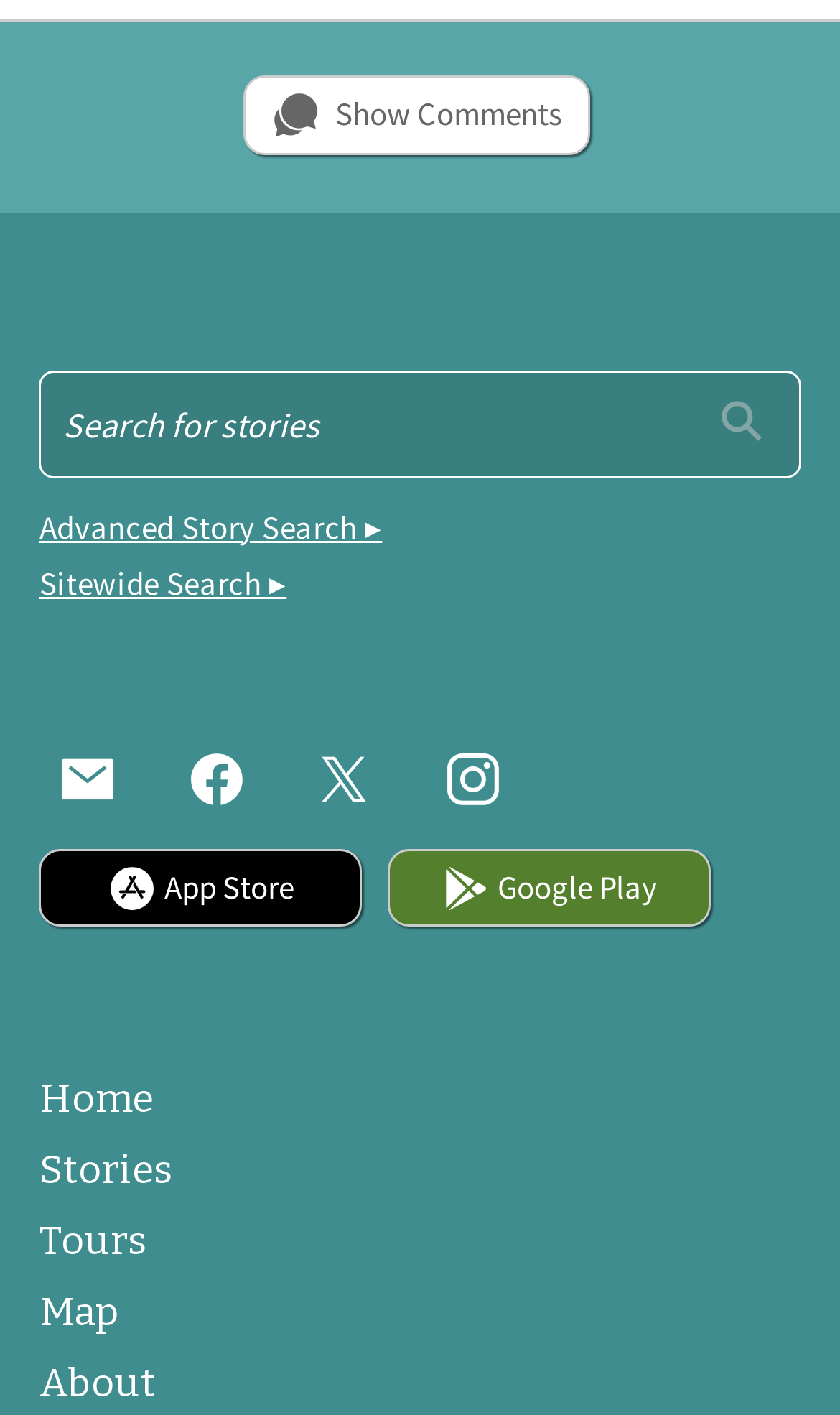Please specify the bounding box coordinates of the clickable region necessary for completing the following instruction: "Submit a form". The coordinates must consist of four float numbers between 0 and 1, i.e., [left, top, right, bottom].

[0.826, 0.272, 0.941, 0.322]